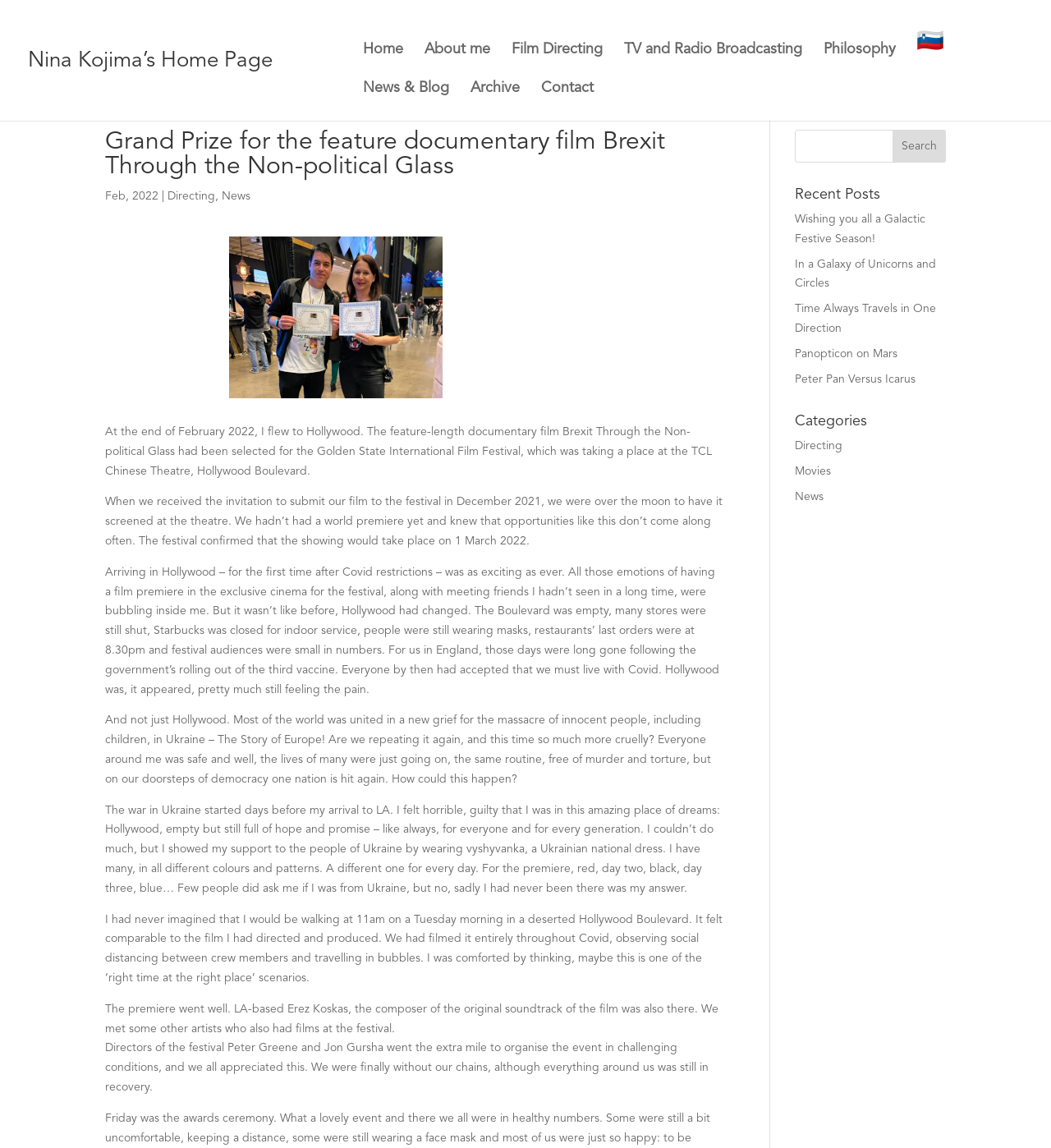Give a succinct answer to this question in a single word or phrase: 
How many links are there in the 'Recent Posts' section?

5